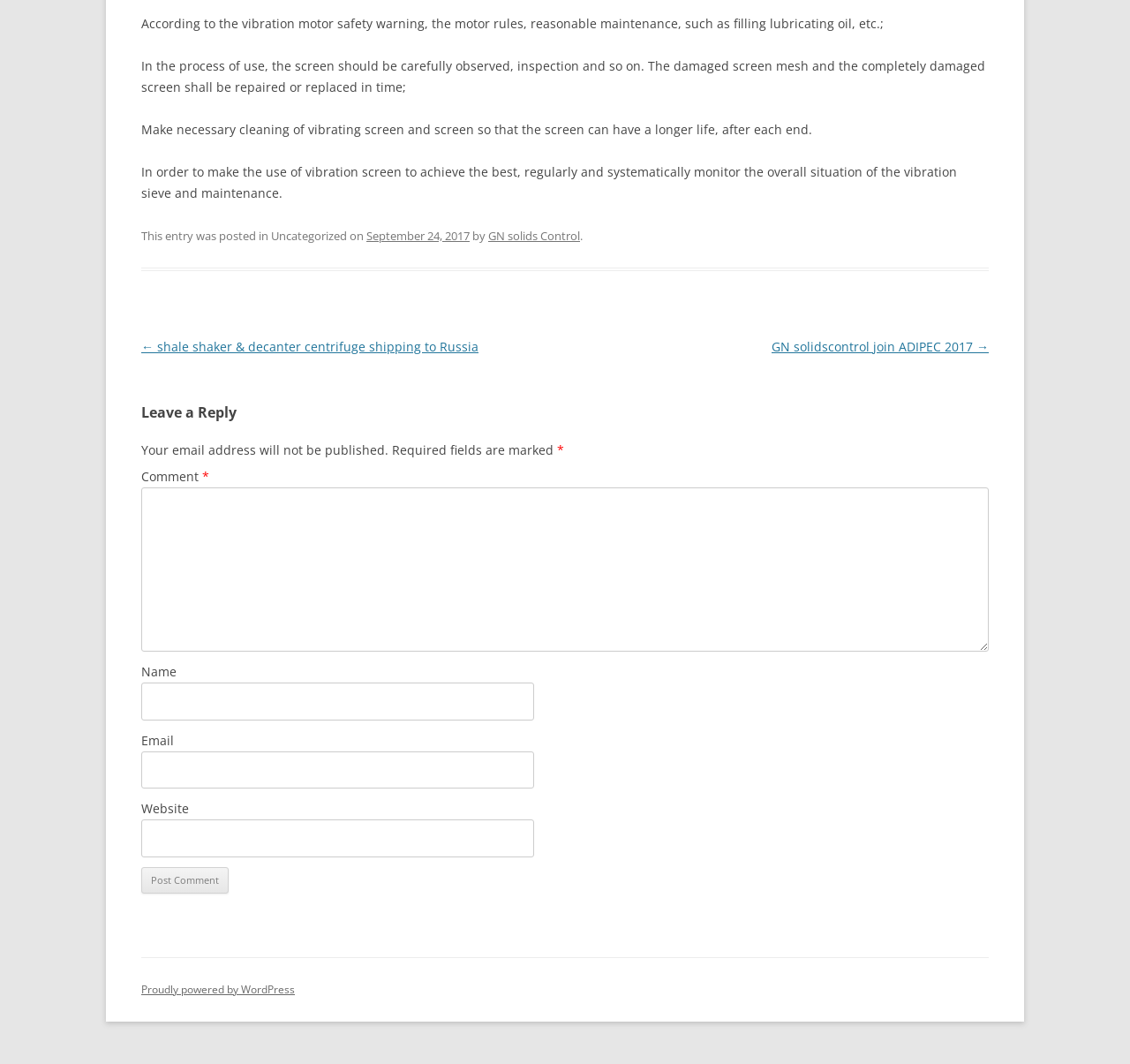Please find the bounding box coordinates of the element that must be clicked to perform the given instruction: "Follow on Facebook". The coordinates should be four float numbers from 0 to 1, i.e., [left, top, right, bottom].

None